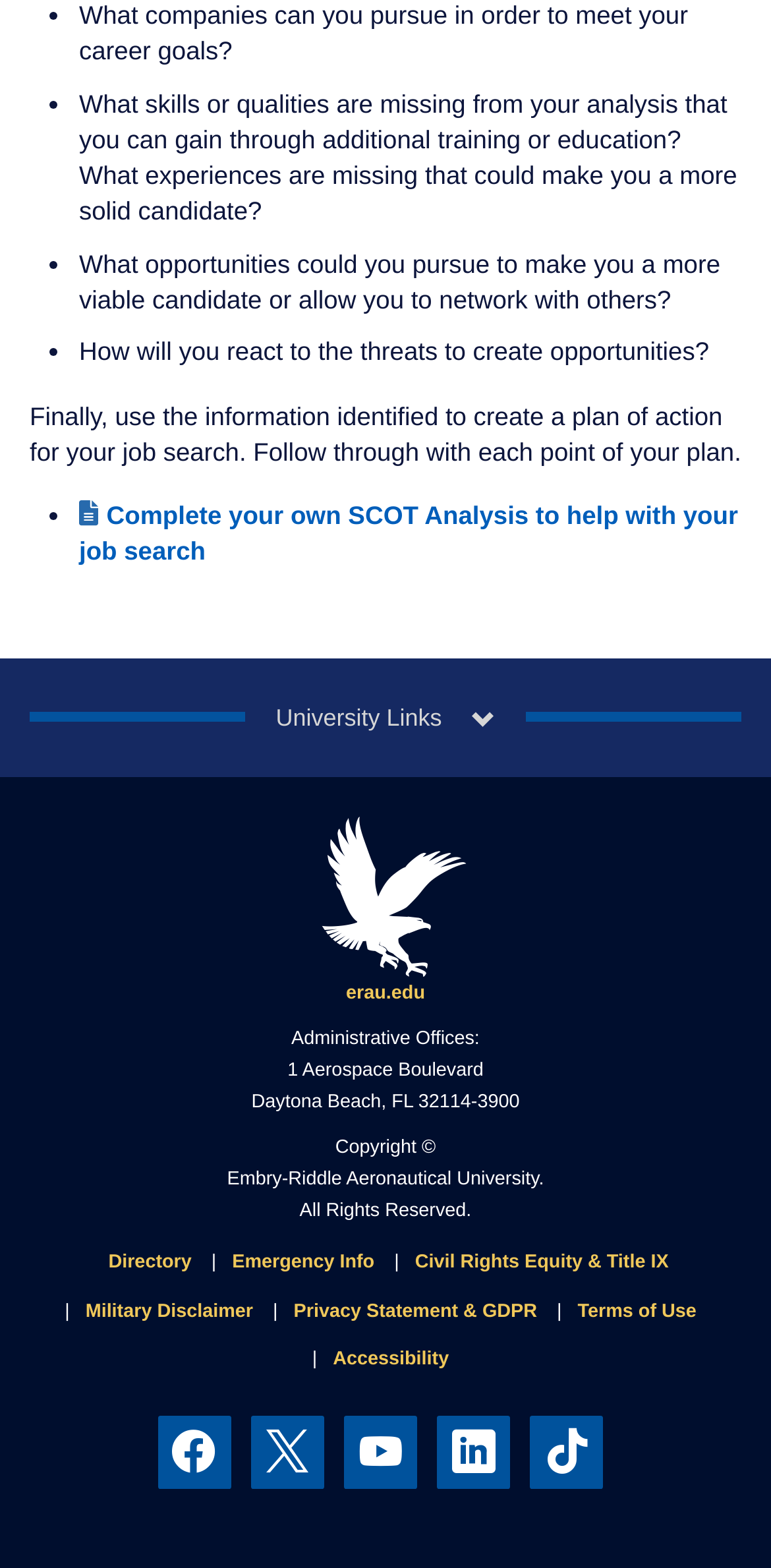From the element description: "Privacy Statement & GDPR", extract the bounding box coordinates of the UI element. The coordinates should be expressed as four float numbers between 0 and 1, in the order [left, top, right, bottom].

[0.381, 0.829, 0.697, 0.843]